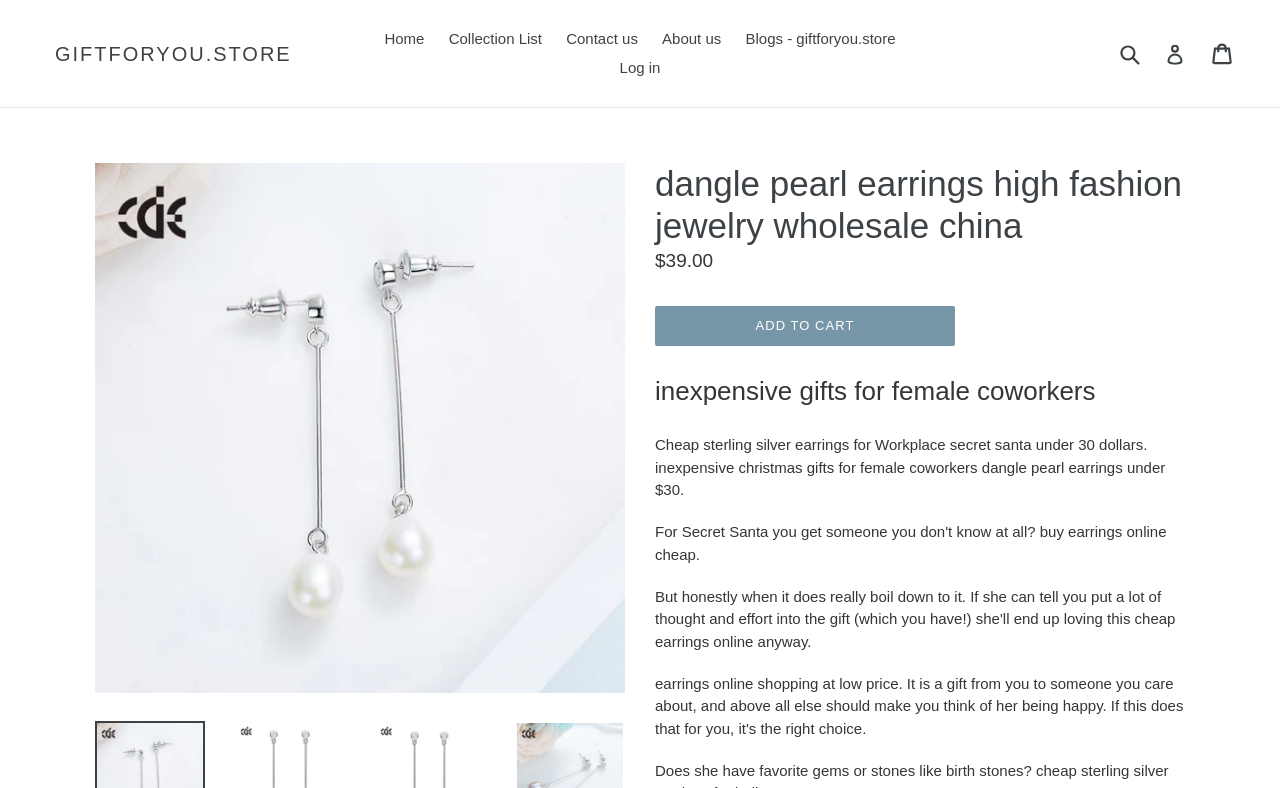Identify the bounding box for the UI element described as: "Cart Cart". The coordinates should be four float numbers between 0 and 1, i.e., [left, top, right, bottom].

[0.947, 0.039, 0.965, 0.097]